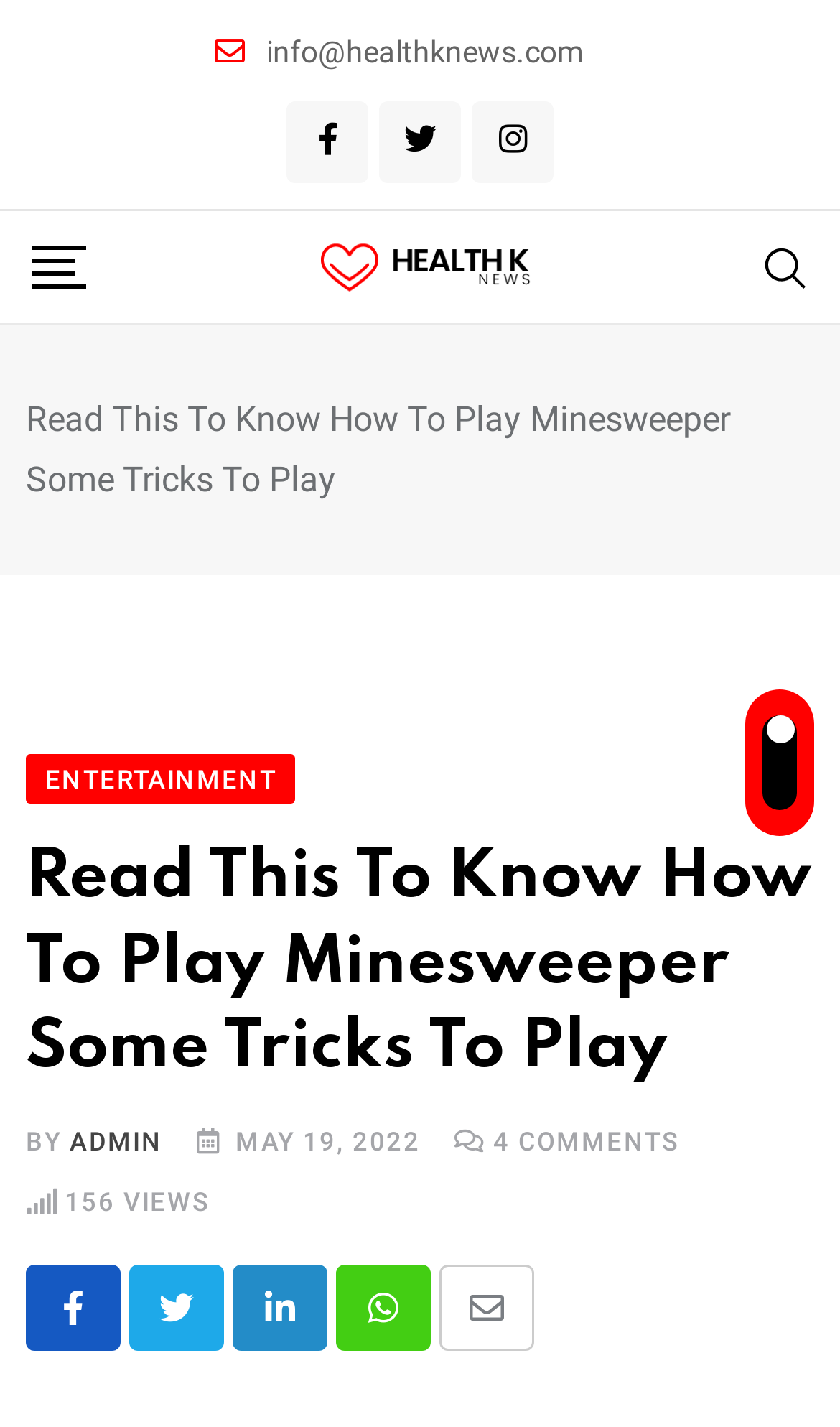Identify the bounding box for the described UI element: "Share via Email".

[0.523, 0.886, 0.636, 0.947]